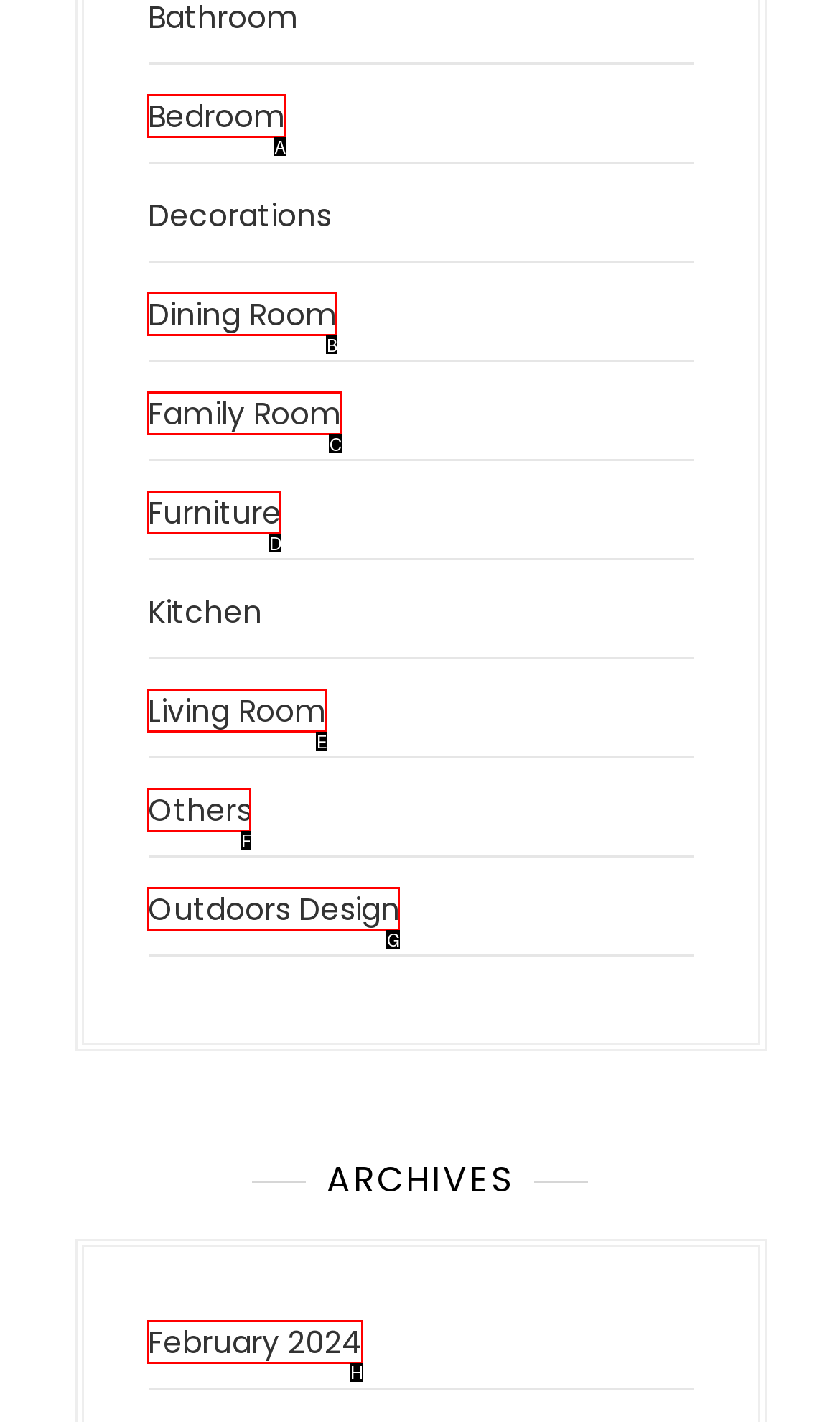Point out the option that aligns with the description: Outdoors Design
Provide the letter of the corresponding choice directly.

G